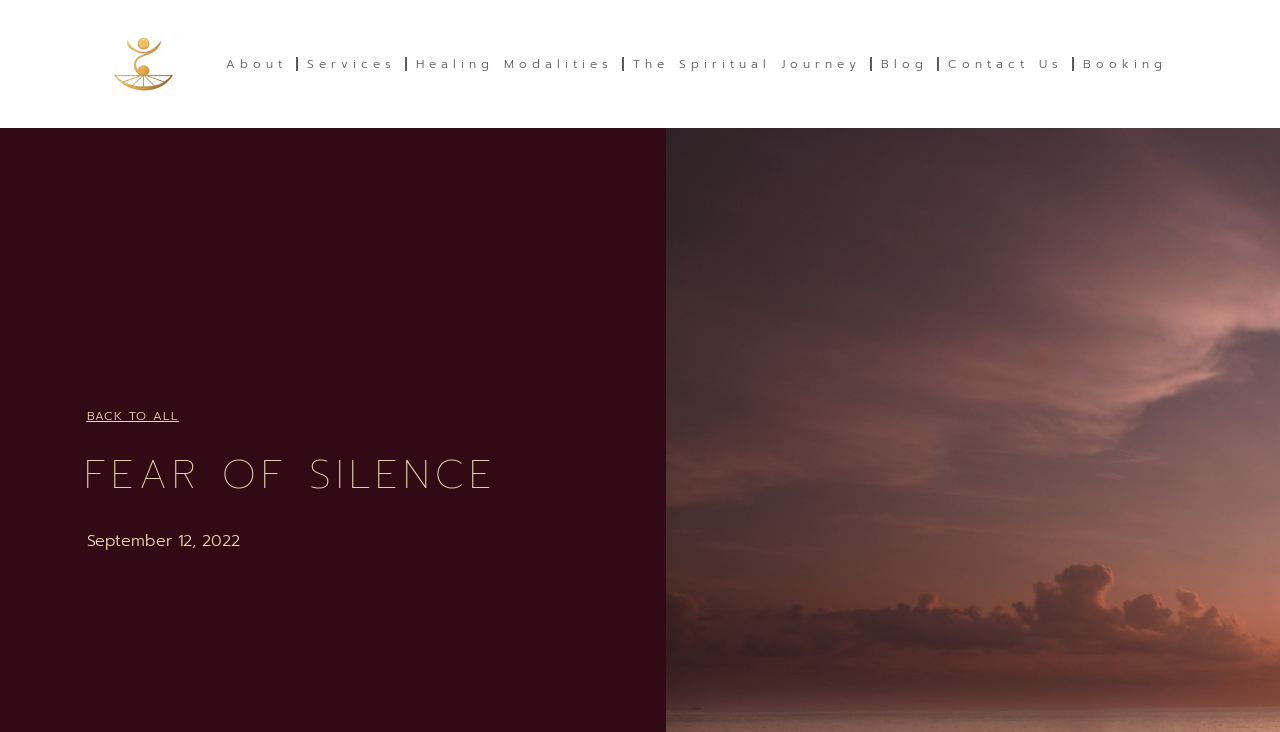Produce an extensive caption that describes everything on the webpage.

The webpage is titled "FEAR OF SILENCE - Emmergenc" and has a navigation menu at the top with 8 links: "", "About", "Services", "Healing Modalities", "The Spiritual Journey", "Blog", "Contact Us", and "Booking". These links are positioned horizontally, with the first link "" located at the leftmost side and the last link "Booking" at the rightmost side.

Below the navigation menu, there is a link "BACK TO ALL" positioned at the top-left corner. 

The main title "FEAR OF SILENCE" is a heading located at the top-center of the page. 

Under the main title, there is a time element showing the date "September 12, 2022" at the top-left corner.